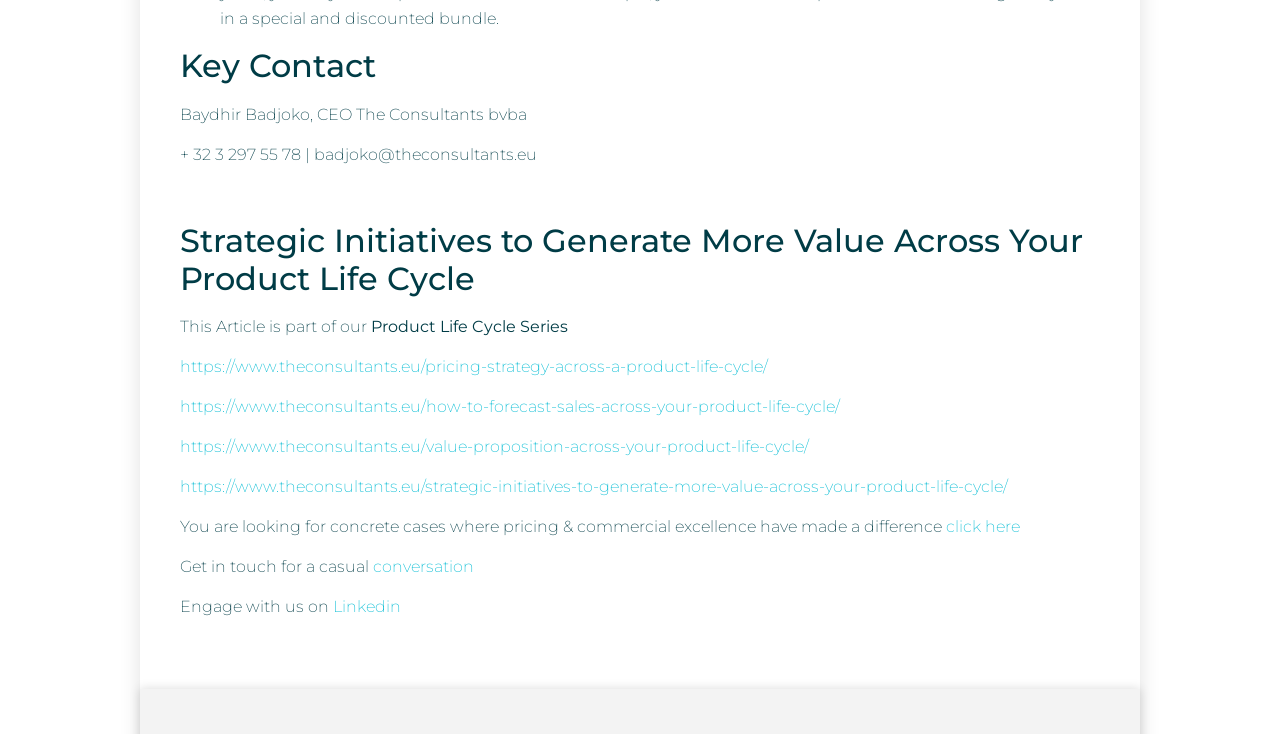Highlight the bounding box coordinates of the element that should be clicked to carry out the following instruction: "Click to learn more about product life cycle series". The coordinates must be given as four float numbers ranging from 0 to 1, i.e., [left, top, right, bottom].

[0.29, 0.432, 0.444, 0.458]